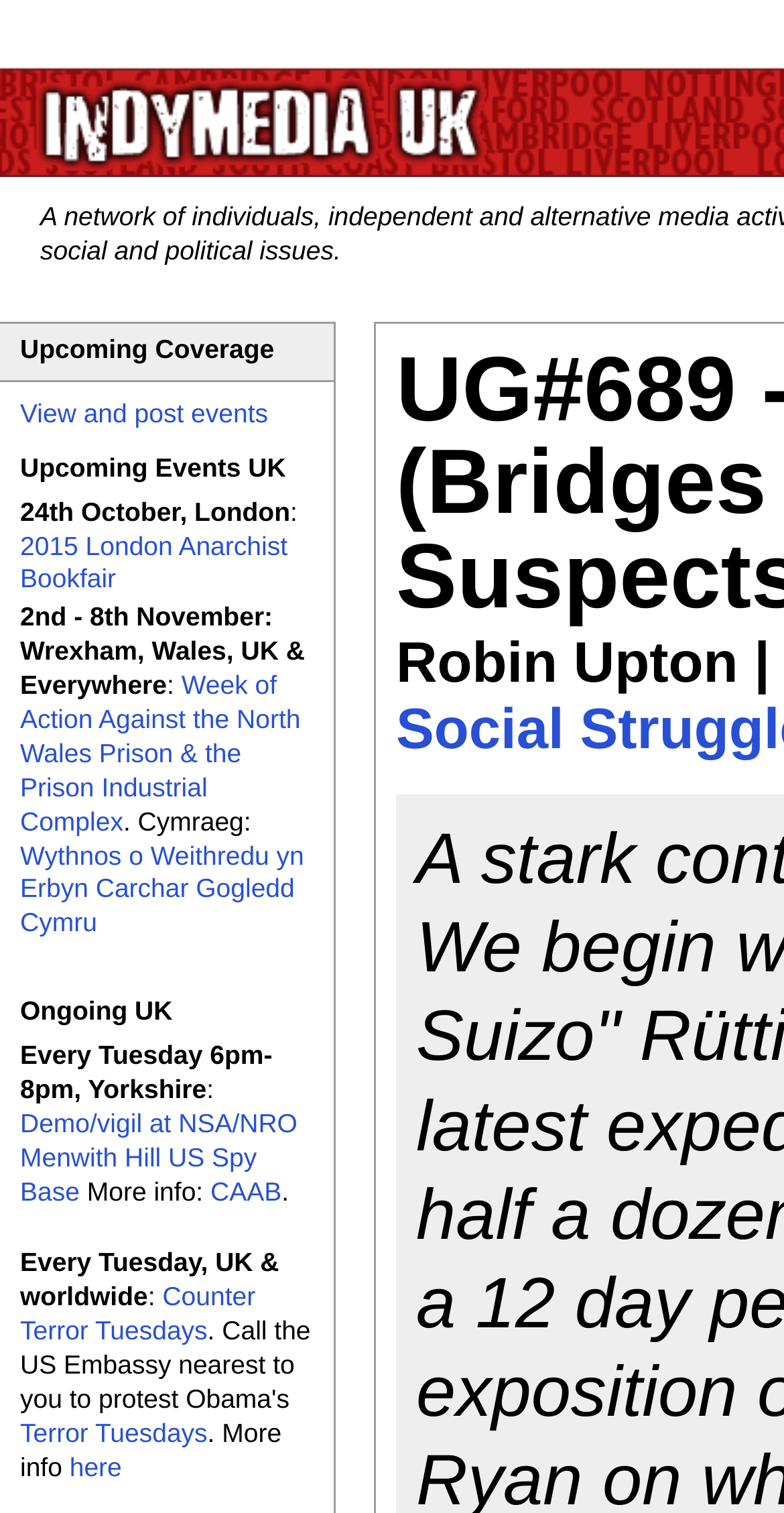What is the topic of the event on 24th October in London?
Answer briefly with a single word or phrase based on the image.

2015 London Anarchist Bookfair